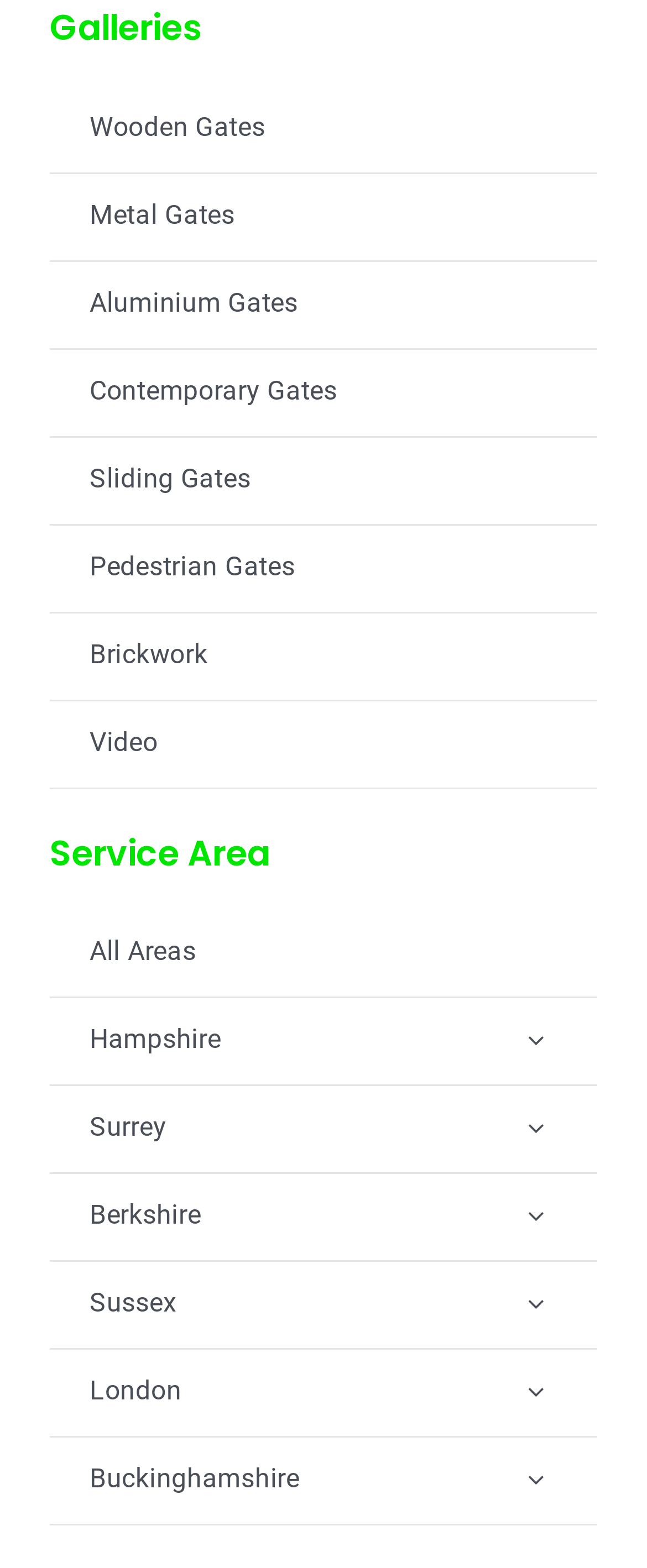Please indicate the bounding box coordinates of the element's region to be clicked to achieve the instruction: "Open submenu of Hampshire". Provide the coordinates as four float numbers between 0 and 1, i.e., [left, top, right, bottom].

[0.733, 0.637, 0.923, 0.69]